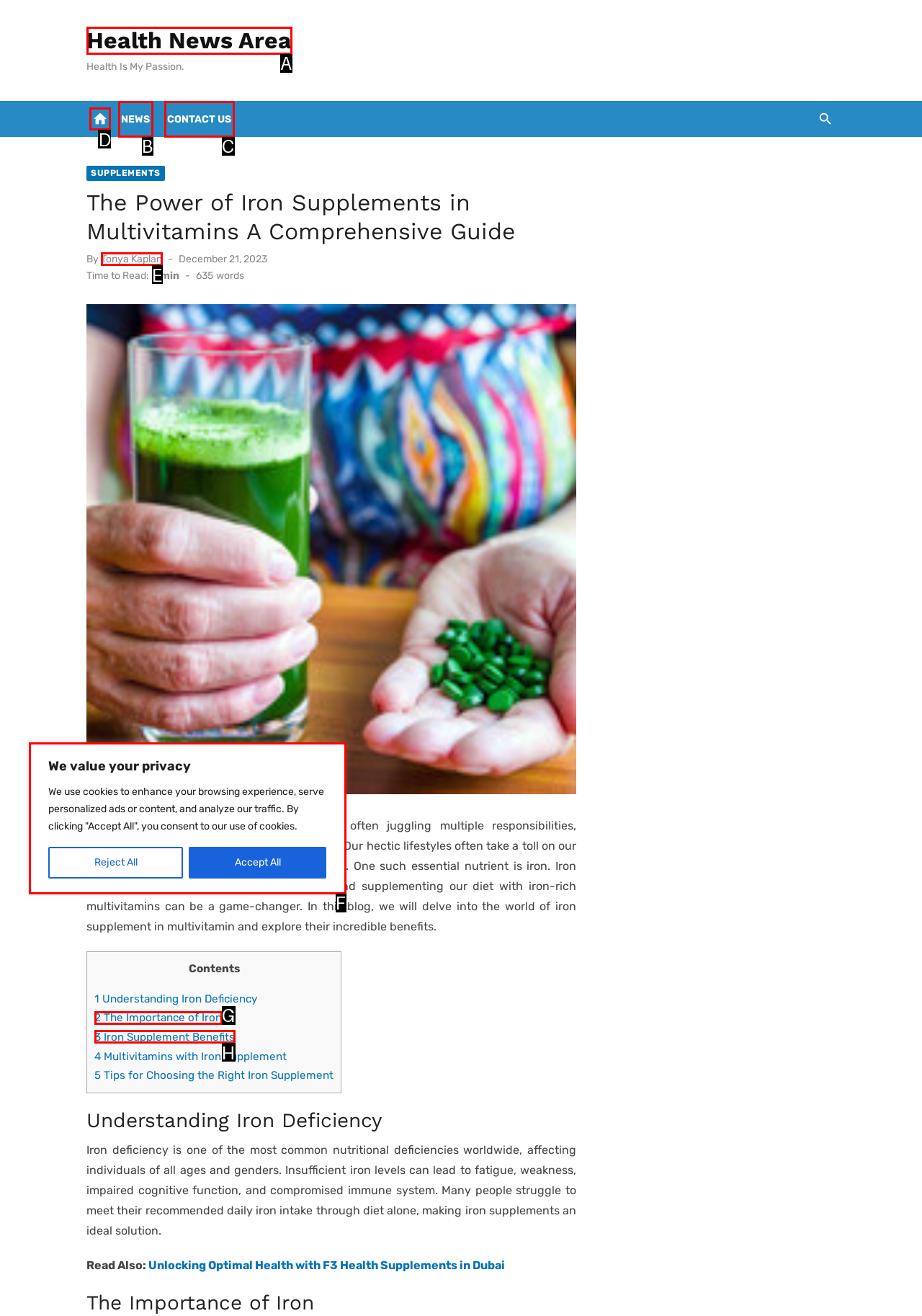Tell me which one HTML element I should click to complete the following task: go to home page Answer with the option's letter from the given choices directly.

D